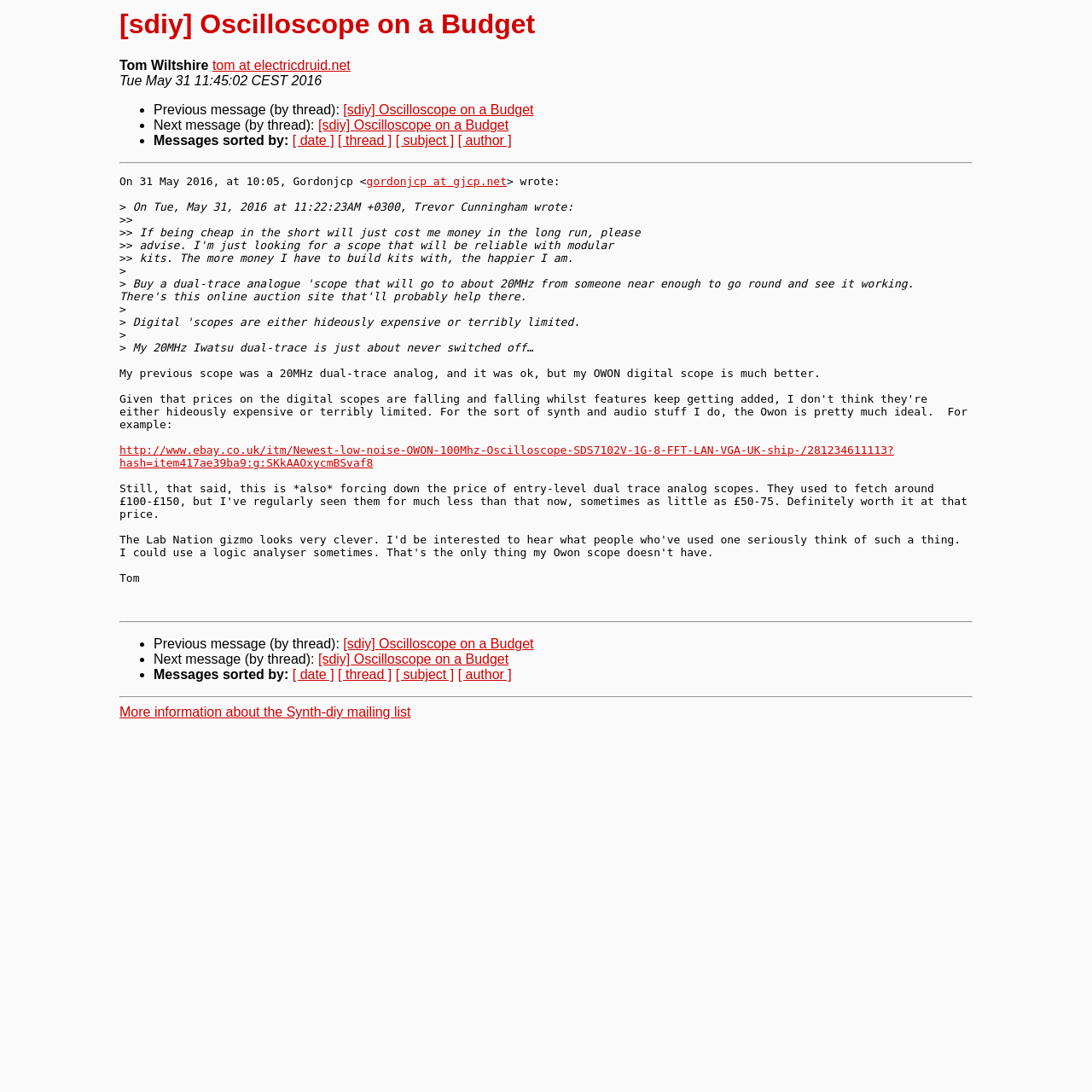What is the topic of the discussion?
From the screenshot, provide a brief answer in one word or phrase.

Oscilloscope on a Budget